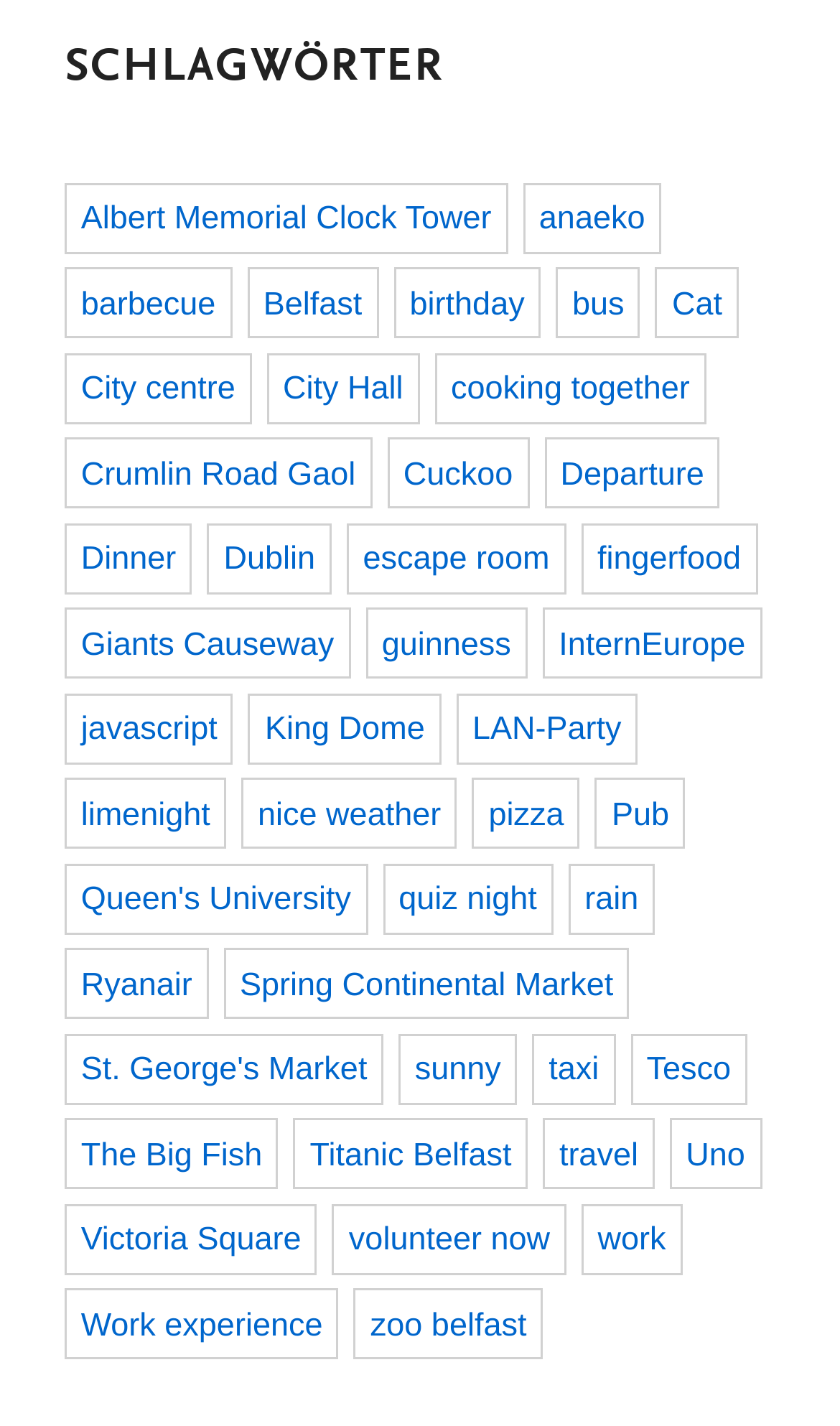What is the first keyword listed on the webpage?
Please respond to the question with a detailed and thorough explanation.

The first keyword listed on the webpage is 'Albert Memorial Clock Tower', which is a link element located at the top of the navigation section.